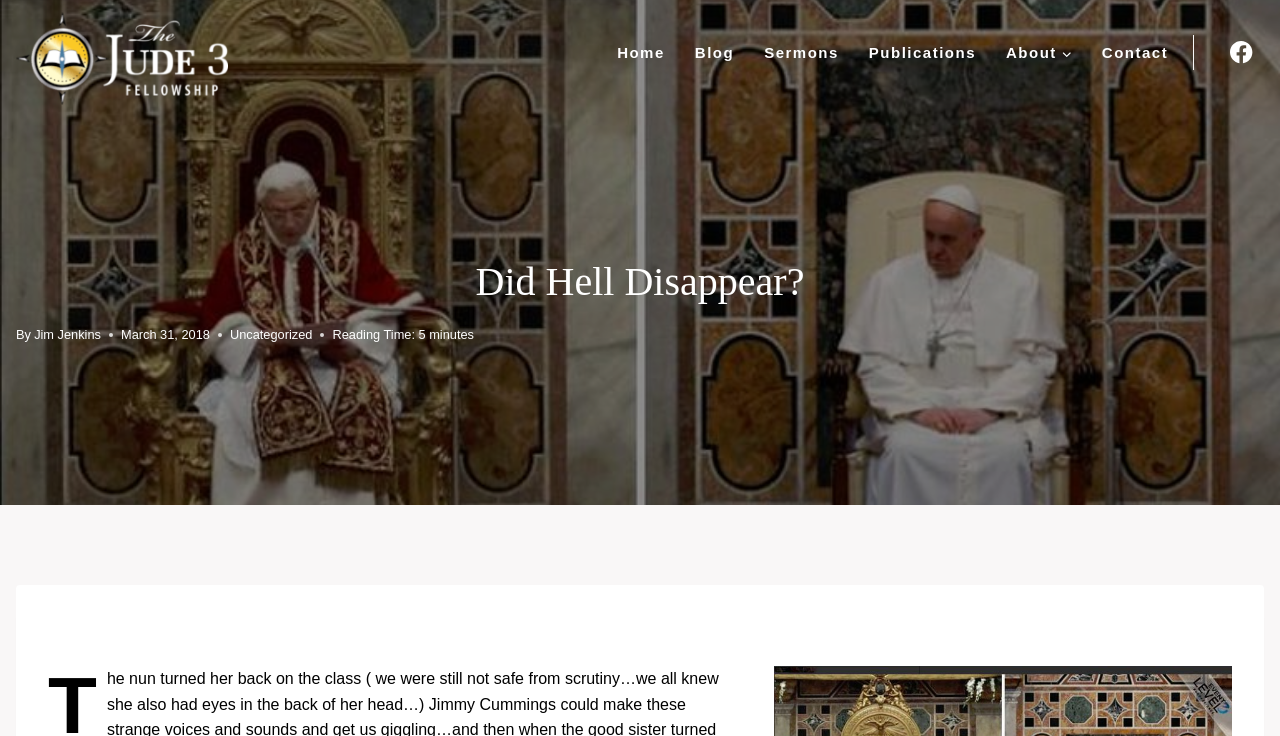Please determine the bounding box coordinates of the element to click in order to execute the following instruction: "visit Facebook page". The coordinates should be four float numbers between 0 and 1, specified as [left, top, right, bottom].

[0.953, 0.041, 0.988, 0.102]